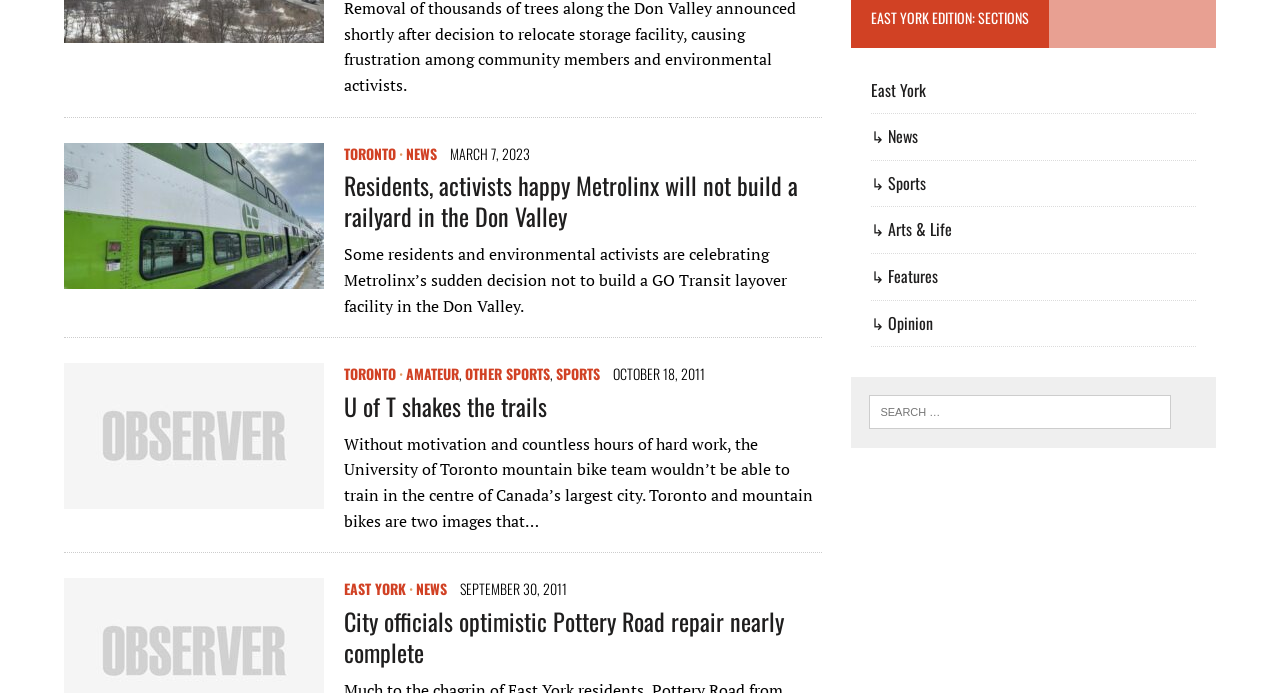Determine the bounding box for the UI element described here: "News".

[0.317, 0.206, 0.341, 0.236]